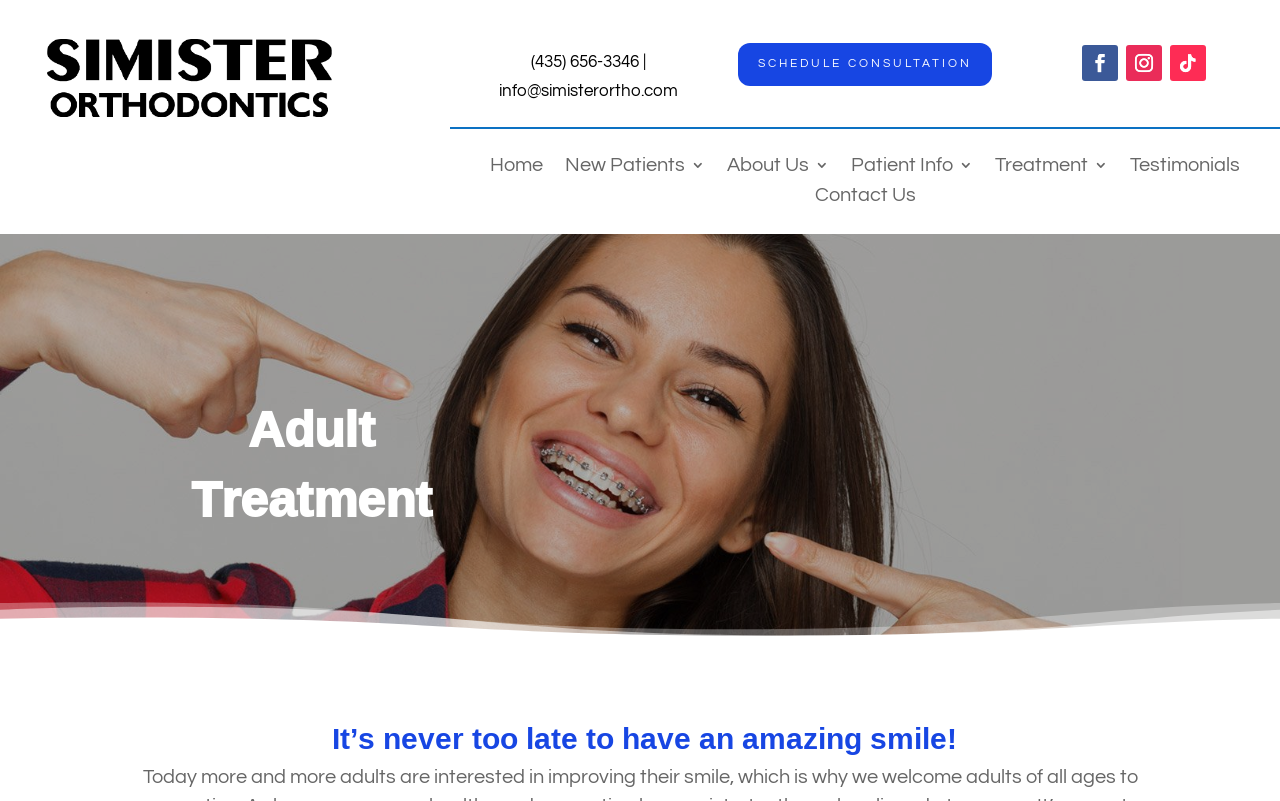Could you specify the bounding box coordinates for the clickable section to complete the following instruction: "Click Simister Ortho logo"?

[0.037, 0.048, 0.26, 0.146]